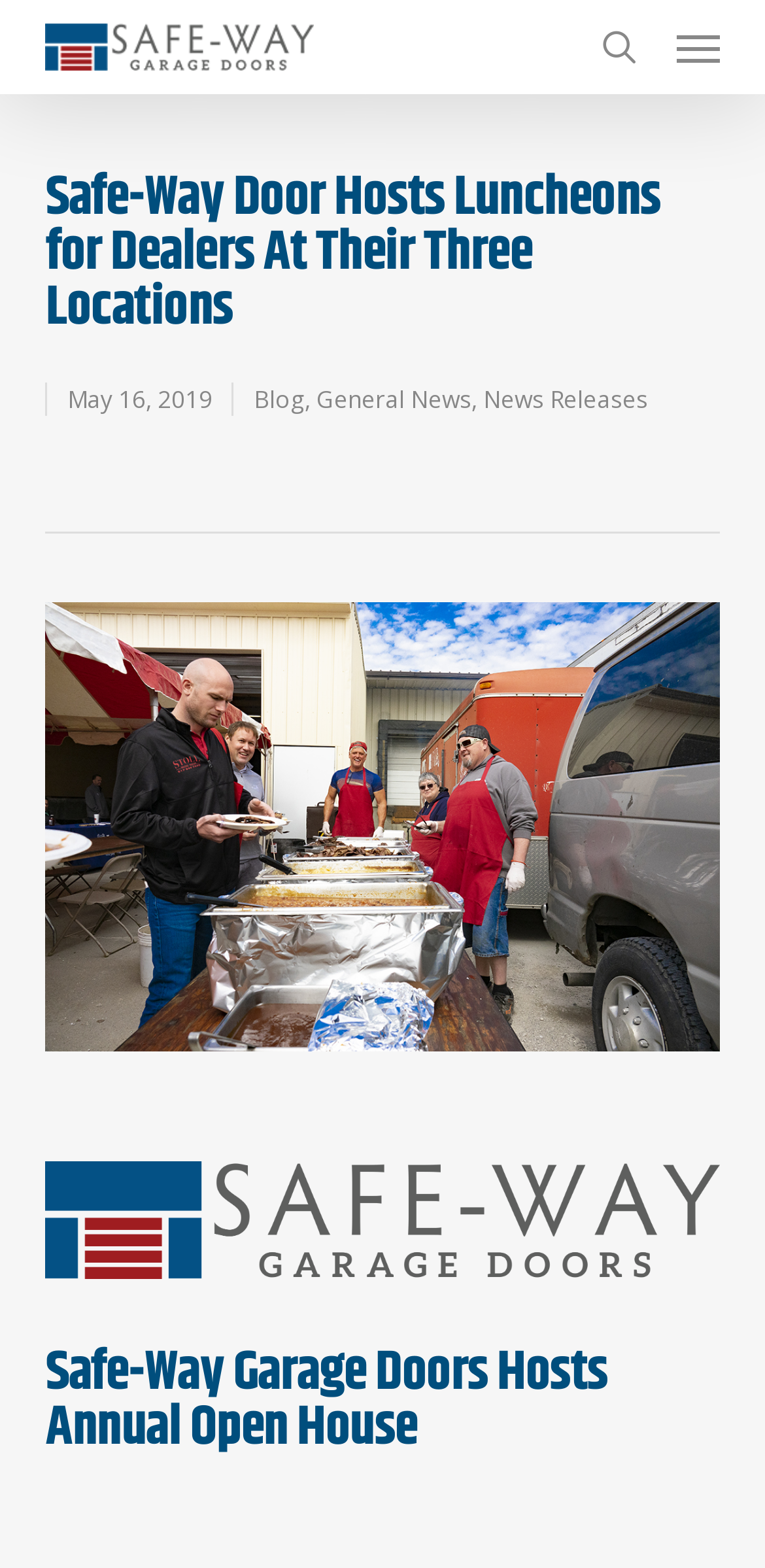Give a detailed explanation of the elements present on the webpage.

The webpage appears to be a news article or blog post from Safe-Way Door, a company that hosts luncheons for dealers at their three locations. 

At the top left of the page, there is a link and an image, both labeled "Safe-Way Door", which likely serve as a logo or header for the website. 

To the right of the logo, there is another link with no text. 

On the top right corner, there is a navigation menu link that is not expanded. 

Below the logo, there is a heading that summarizes the main topic of the webpage, which is about Safe-Way Door hosting luncheons for dealers at their three locations. 

Under the heading, there is a date "May 16, 2019" and three links labeled "Blog", "General News", and "News Releases", which are likely categories or tags for the article. 

Below these links, there is a large image that takes up most of the width of the page, showing a scene from the RibEye line at Safe-Way Door in Warsaw, Indiana. 

Above the image, there is a smaller image of the Safe-Way Door logo. 

At the bottom of the page, there is a heading that appears to be a separate news article or post, titled "Safe-Way Garage Doors Hosts Annual Open House". 

Finally, there is a small, empty static text element at the very bottom of the page.